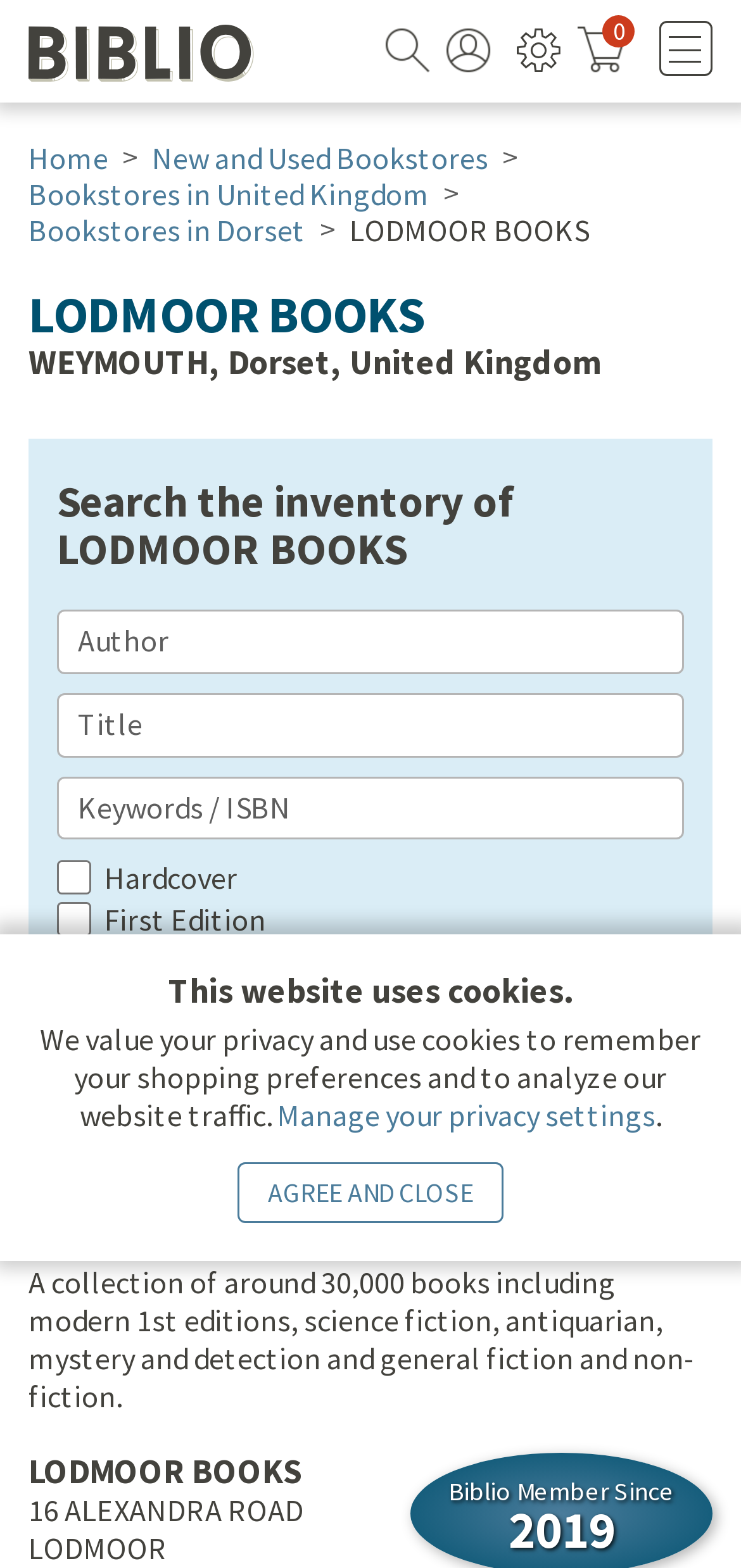Locate the bounding box for the described UI element: "Home". Ensure the coordinates are four float numbers between 0 and 1, formatted as [left, top, right, bottom].

[0.038, 0.089, 0.197, 0.113]